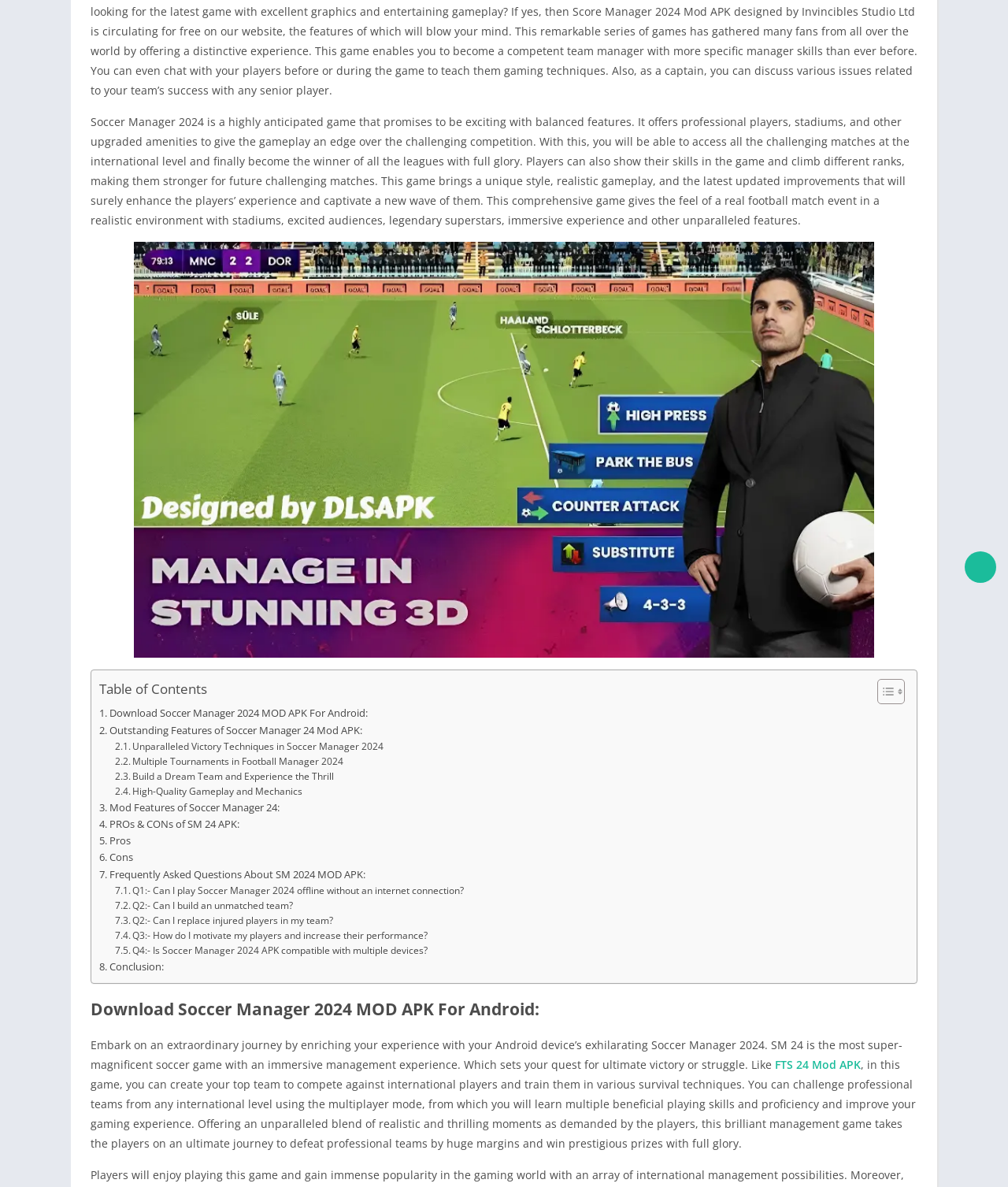Given the element description High-Quality Gameplay and Mechanics, predict the bounding box coordinates for the UI element in the webpage screenshot. The format should be (top-left x, top-left y, bottom-right x, bottom-right y), and the values should be between 0 and 1.

[0.114, 0.661, 0.3, 0.673]